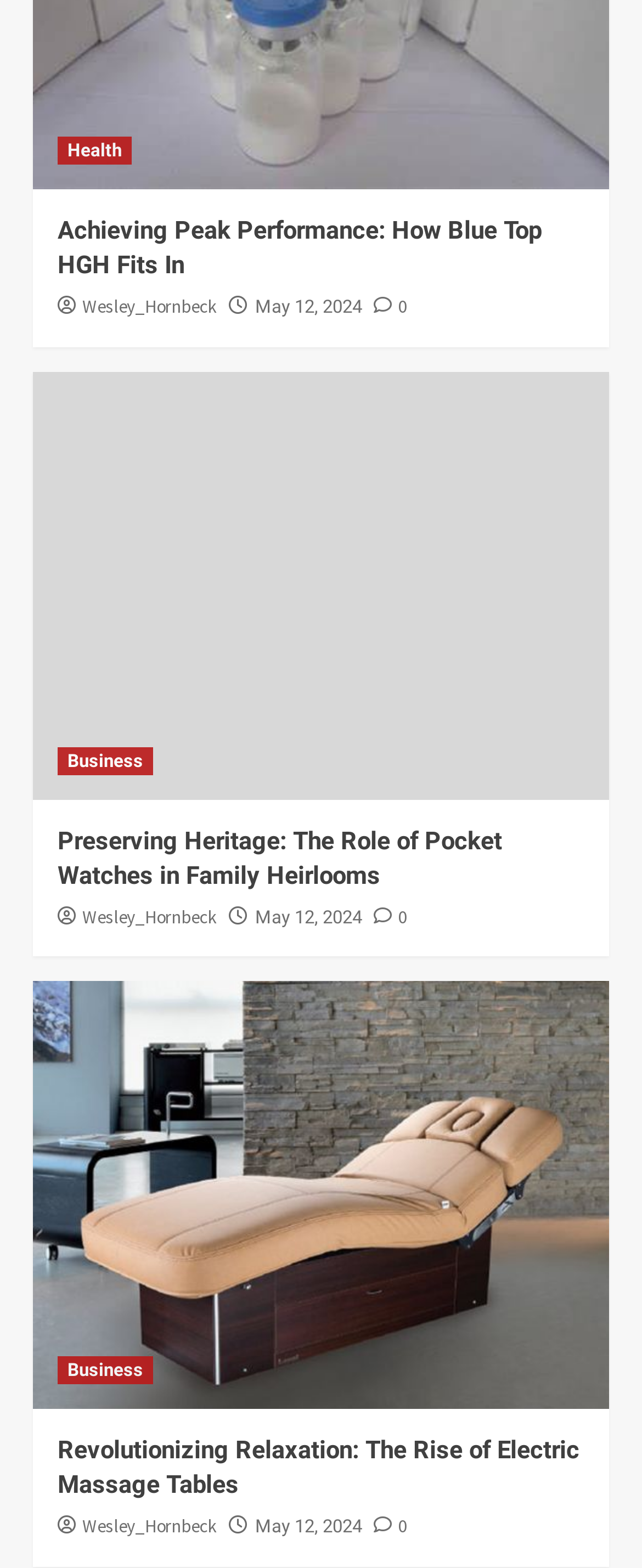Answer the question briefly using a single word or phrase: 
What is the date of the last article?

May 12, 2024